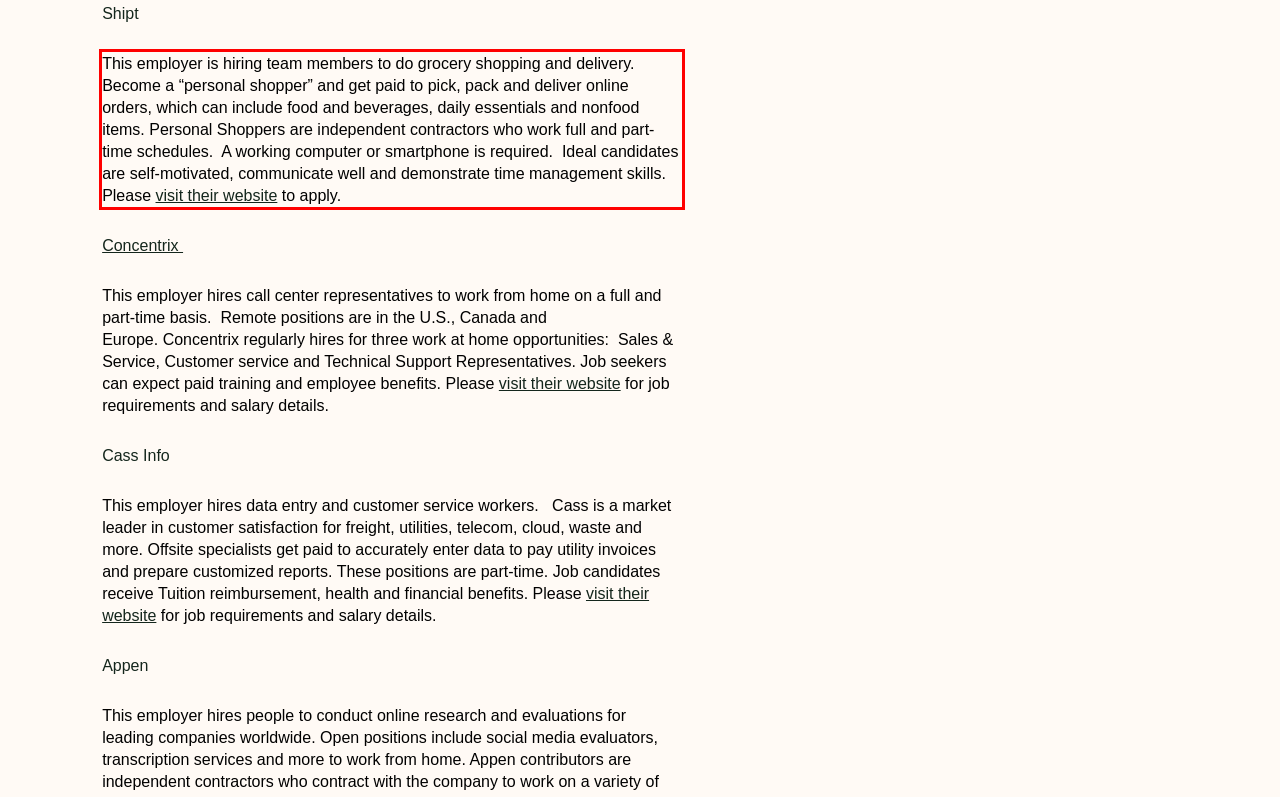Identify and extract the text within the red rectangle in the screenshot of the webpage.

This employer is hiring team members to do grocery shopping and delivery. Become a “personal shopper” and get paid to pick, pack and deliver online orders, which can include food and beverages, daily essentials and nonfood items. Personal Shoppers are independent contractors who work full and part-time schedules. A working computer or smartphone is required. Ideal candidates are self-motivated, communicate well and demonstrate time management skills. Please visit their website to apply.